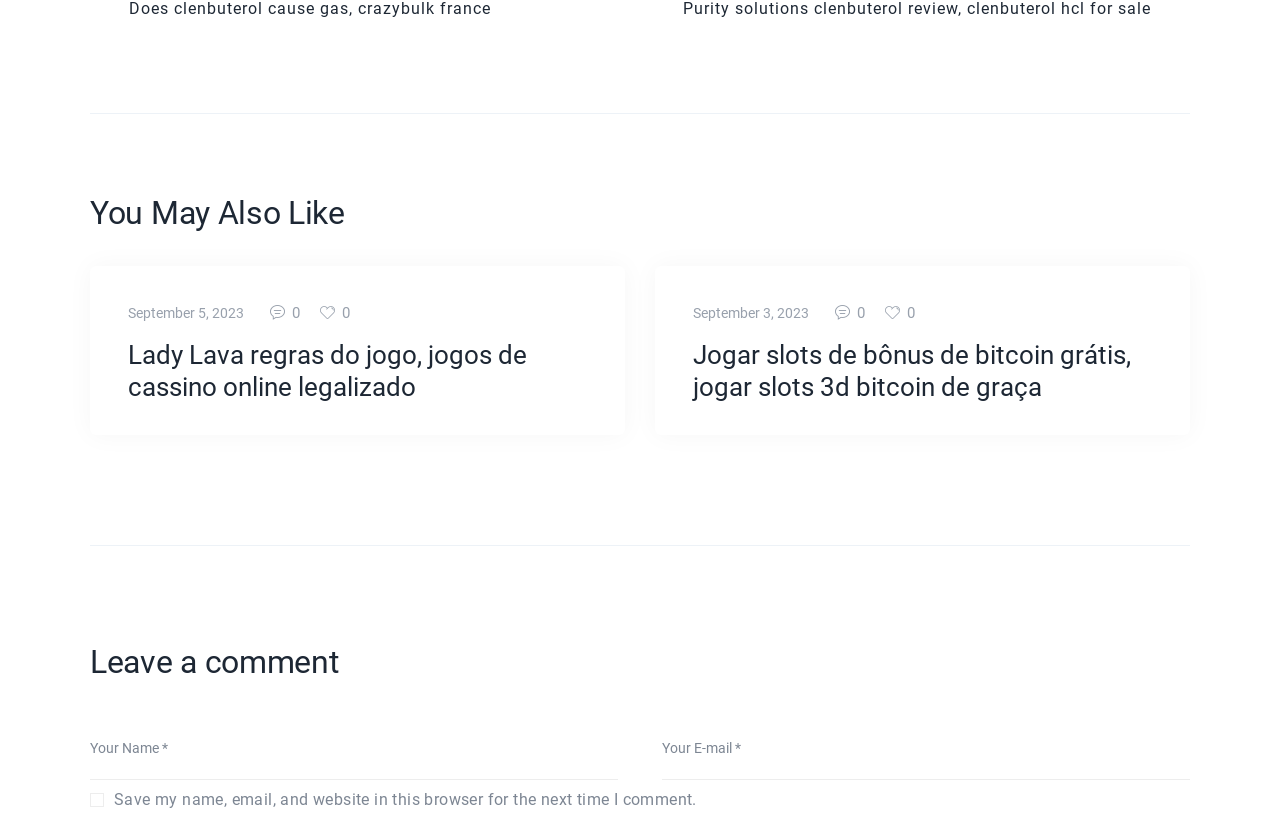Please identify the bounding box coordinates of the element I need to click to follow this instruction: "Click on 'September 5, 2023'".

[0.1, 0.374, 0.191, 0.393]